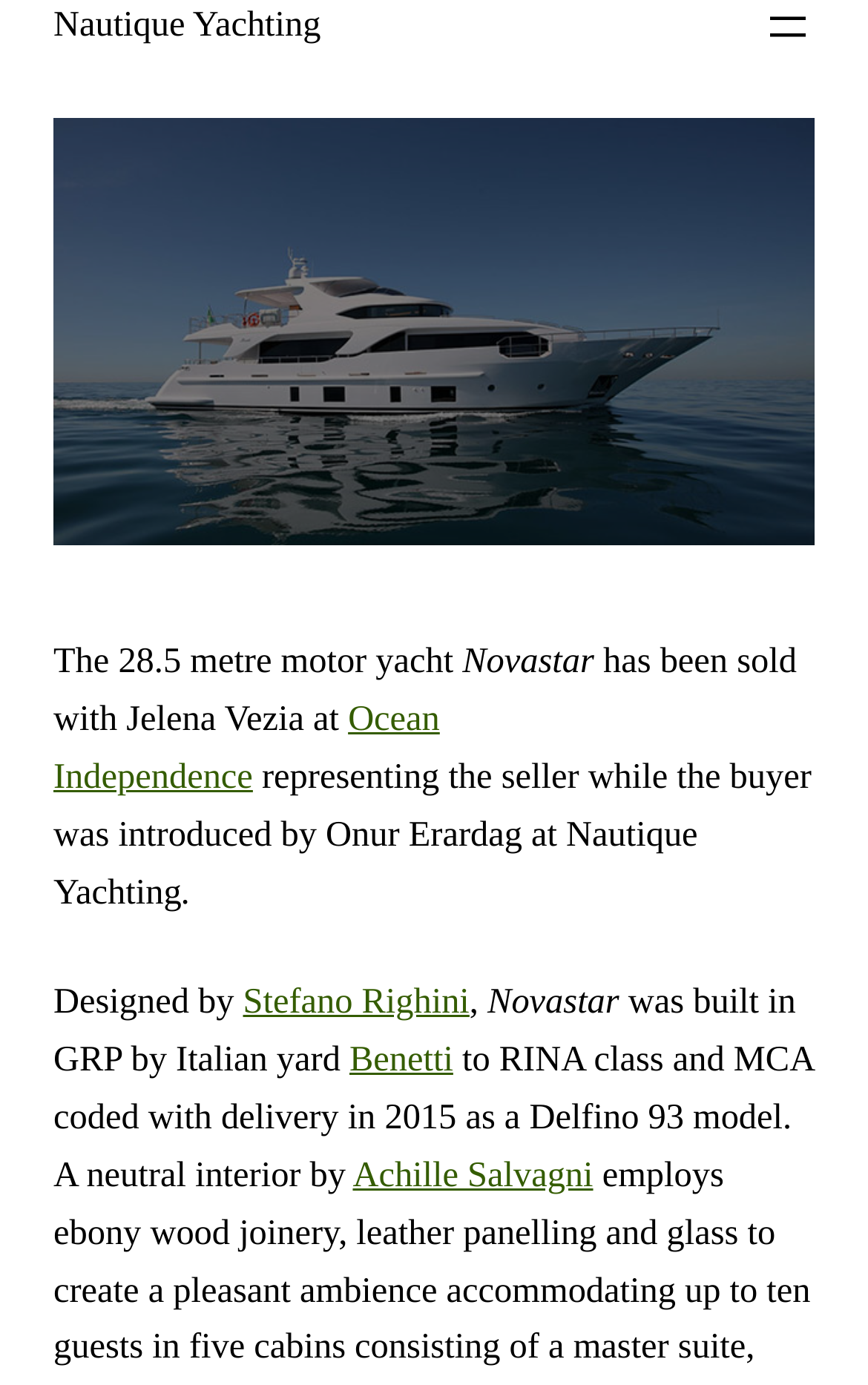Who is the interior designer of the yacht?
Please provide a comprehensive answer based on the contents of the image.

The text mentions that 'A neutral interior by Achille Salvagni...' which indicates that Achille Salvagni is the interior designer of the yacht.